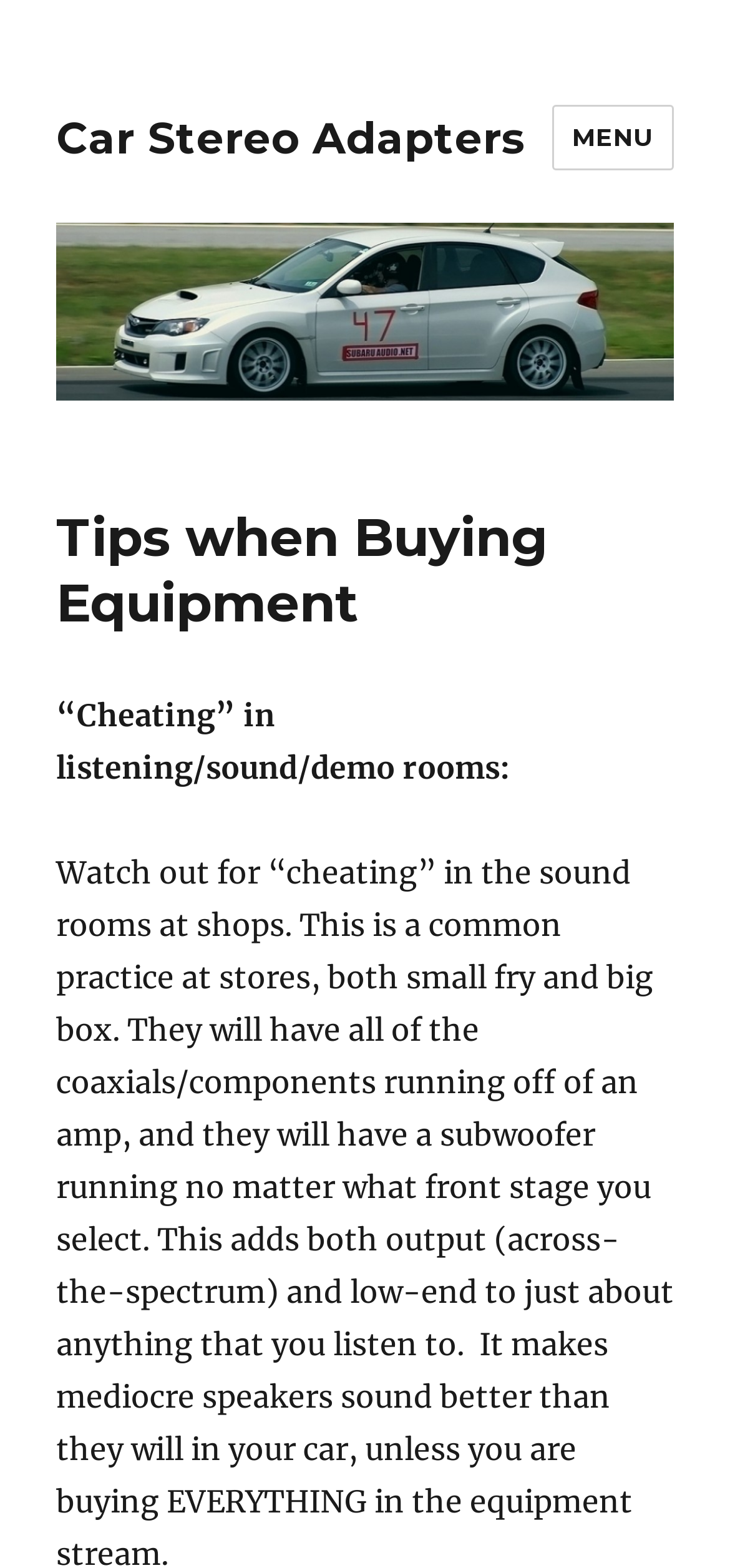Construct a thorough caption encompassing all aspects of the webpage.

The webpage is about "Tips when Buying Equipment – Car Stereo Adapters". At the top left, there is a link to "Car Stereo Adapters". To the right of this link, there is a button labeled "MENU" that controls the site navigation and social navigation. Below the link, there is another instance of the "Car Stereo Adapters" link, accompanied by an image with the same name. 

Below the image, there is a header section that contains a heading titled "Tips when Buying Equipment". Underneath the header, there is a paragraph of text that starts with "“Cheating” in listening/sound/demo rooms:".